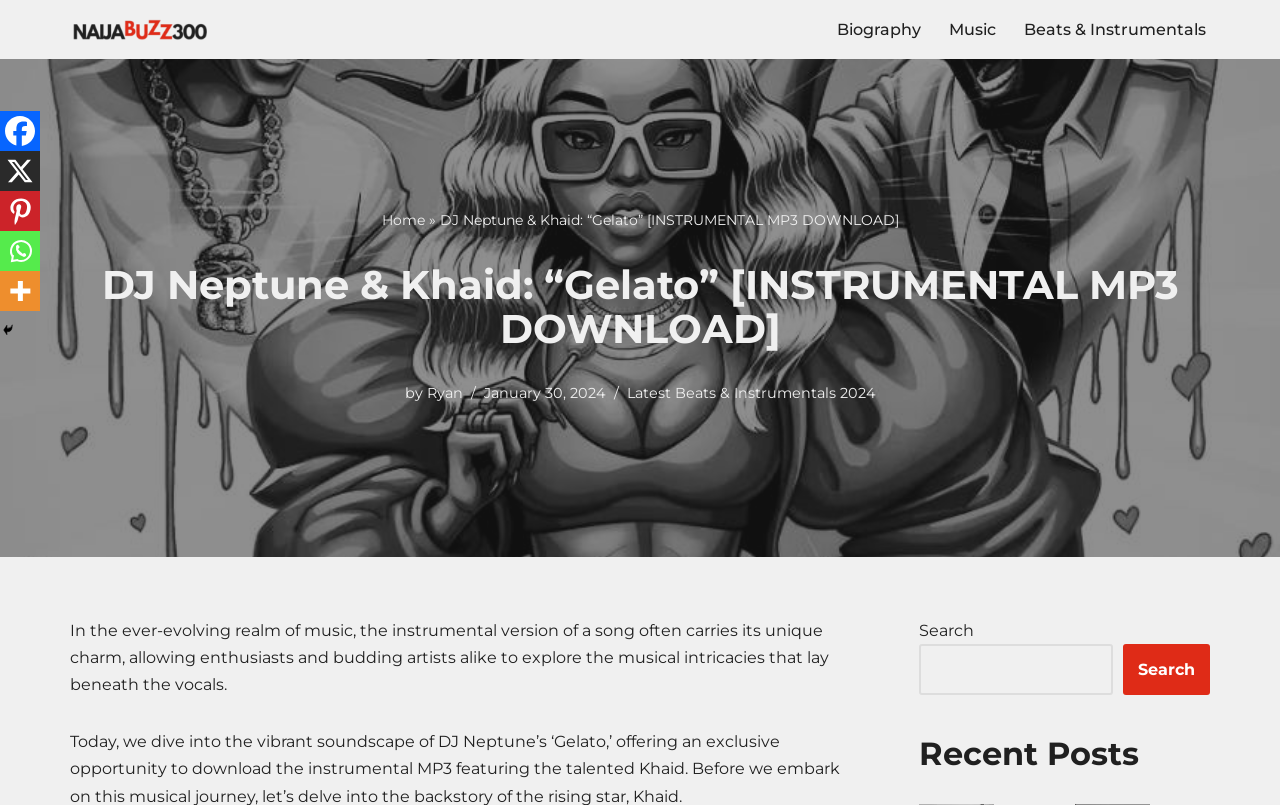Determine the bounding box coordinates of the element that should be clicked to execute the following command: "View latest beats and instrumentals 2024".

[0.489, 0.477, 0.684, 0.5]